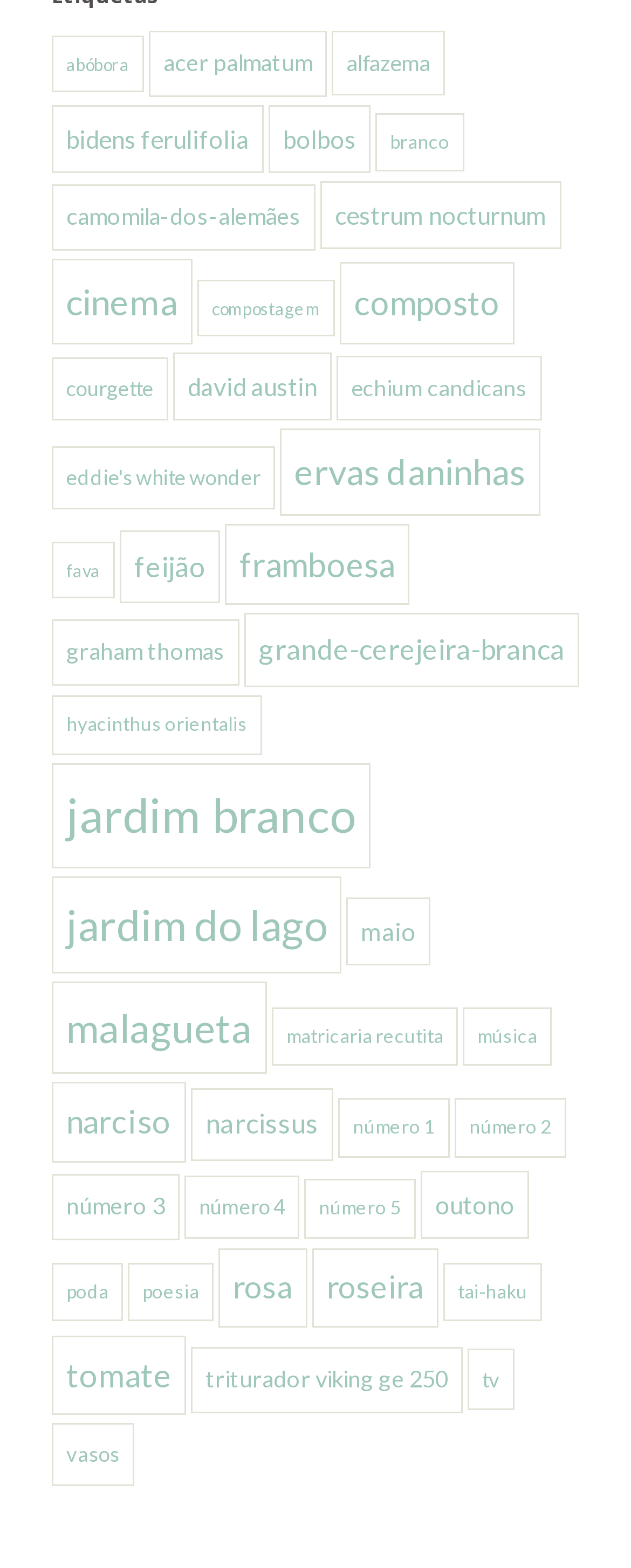Using the provided element description: "eddie's white wonder", identify the bounding box coordinates. The coordinates should be four floats between 0 and 1 in the order [left, top, right, bottom].

[0.082, 0.285, 0.436, 0.325]